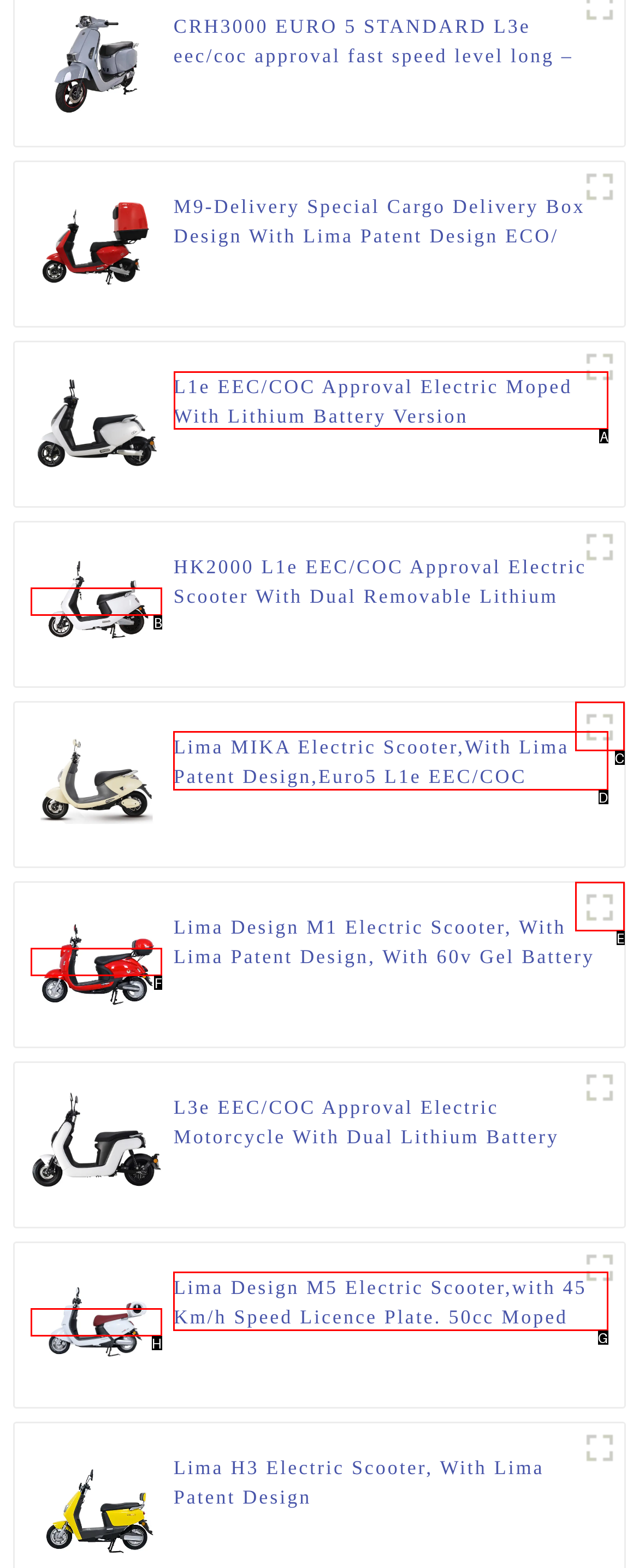Figure out which option to click to perform the following task: Click the 'Back Home' image
Provide the letter of the correct option in your response.

None